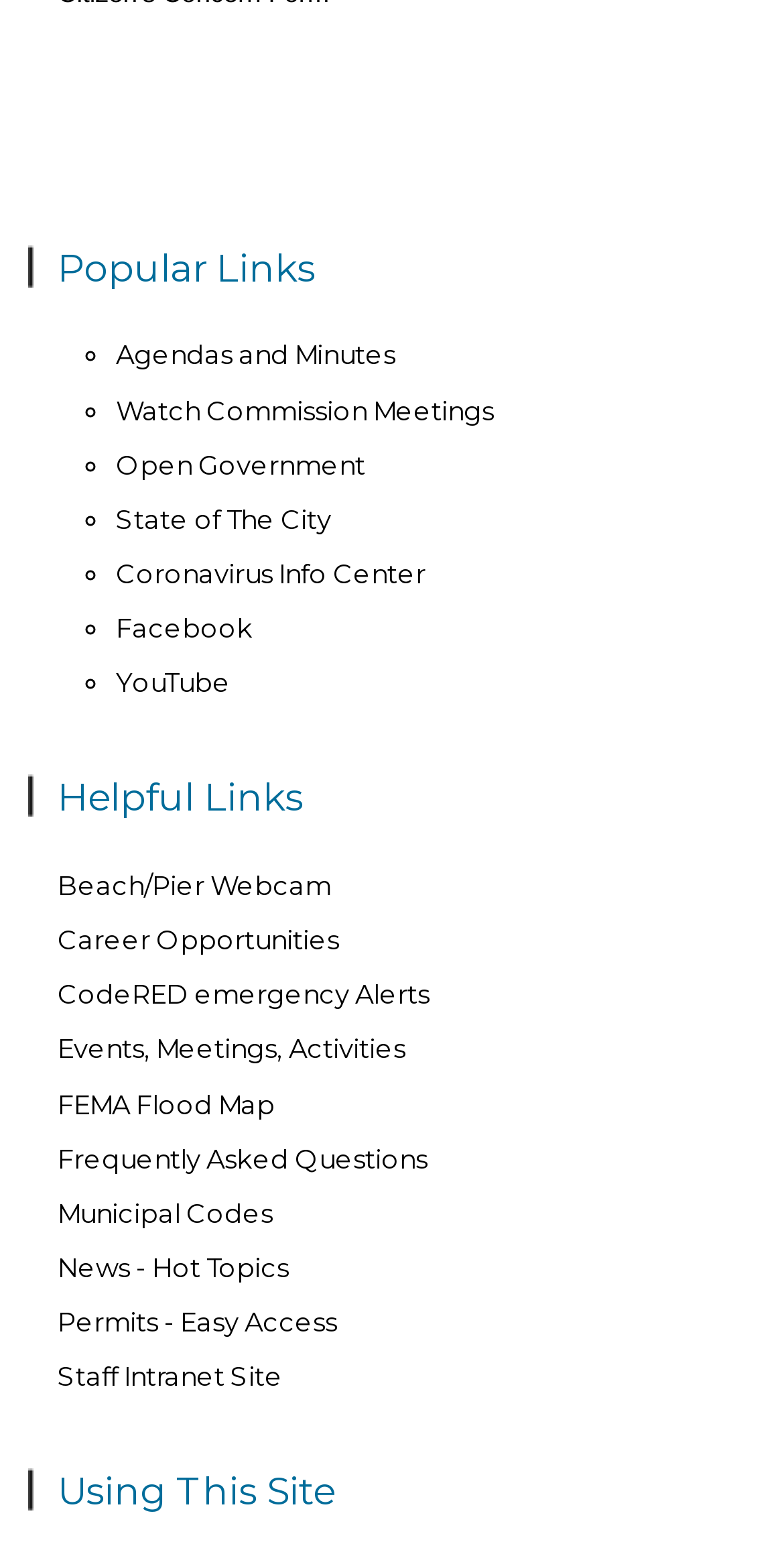Using the information in the image, give a detailed answer to the following question: What is the first link under Popular Links?

I looked at the links under the 'Popular Links' region and found that the first link is 'Agendas and Minutes'.